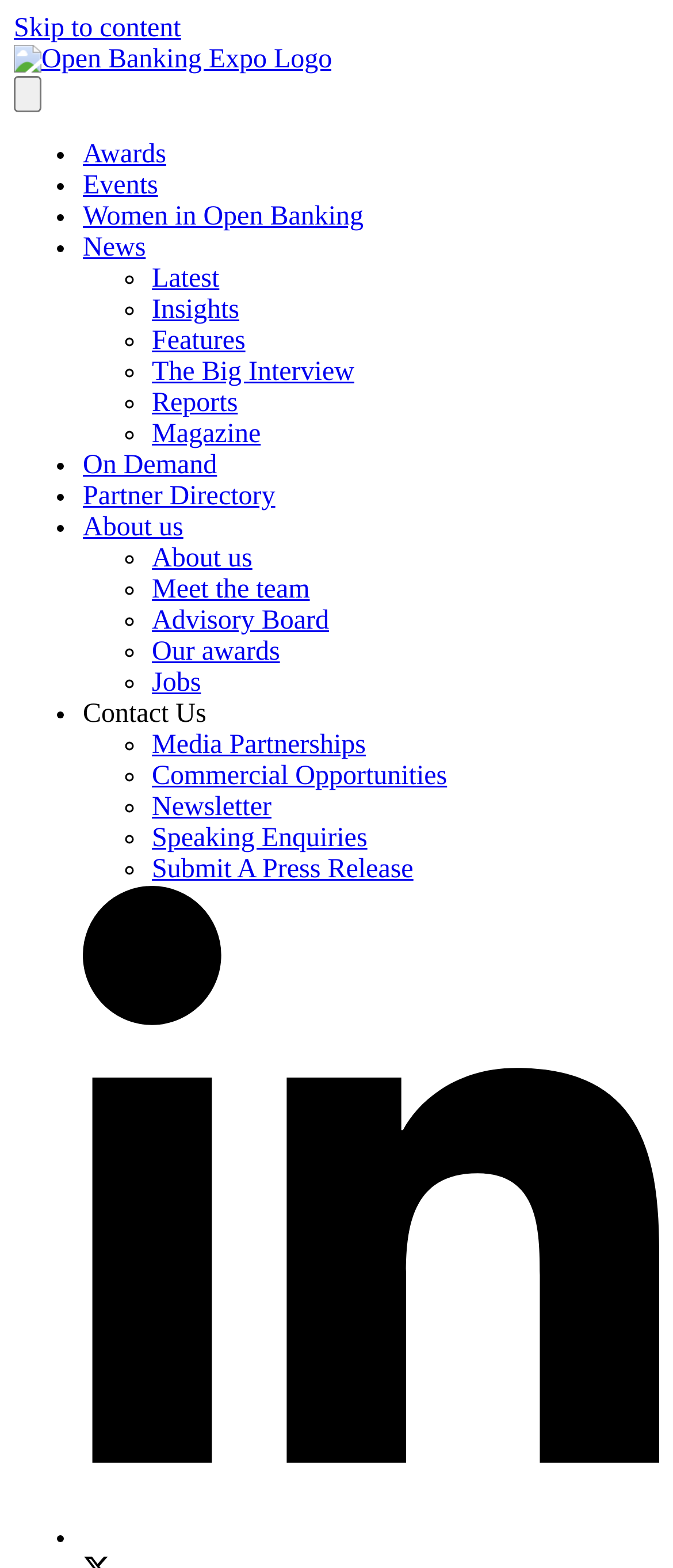What is the first news category?
Give a single word or phrase as your answer by examining the image.

Latest